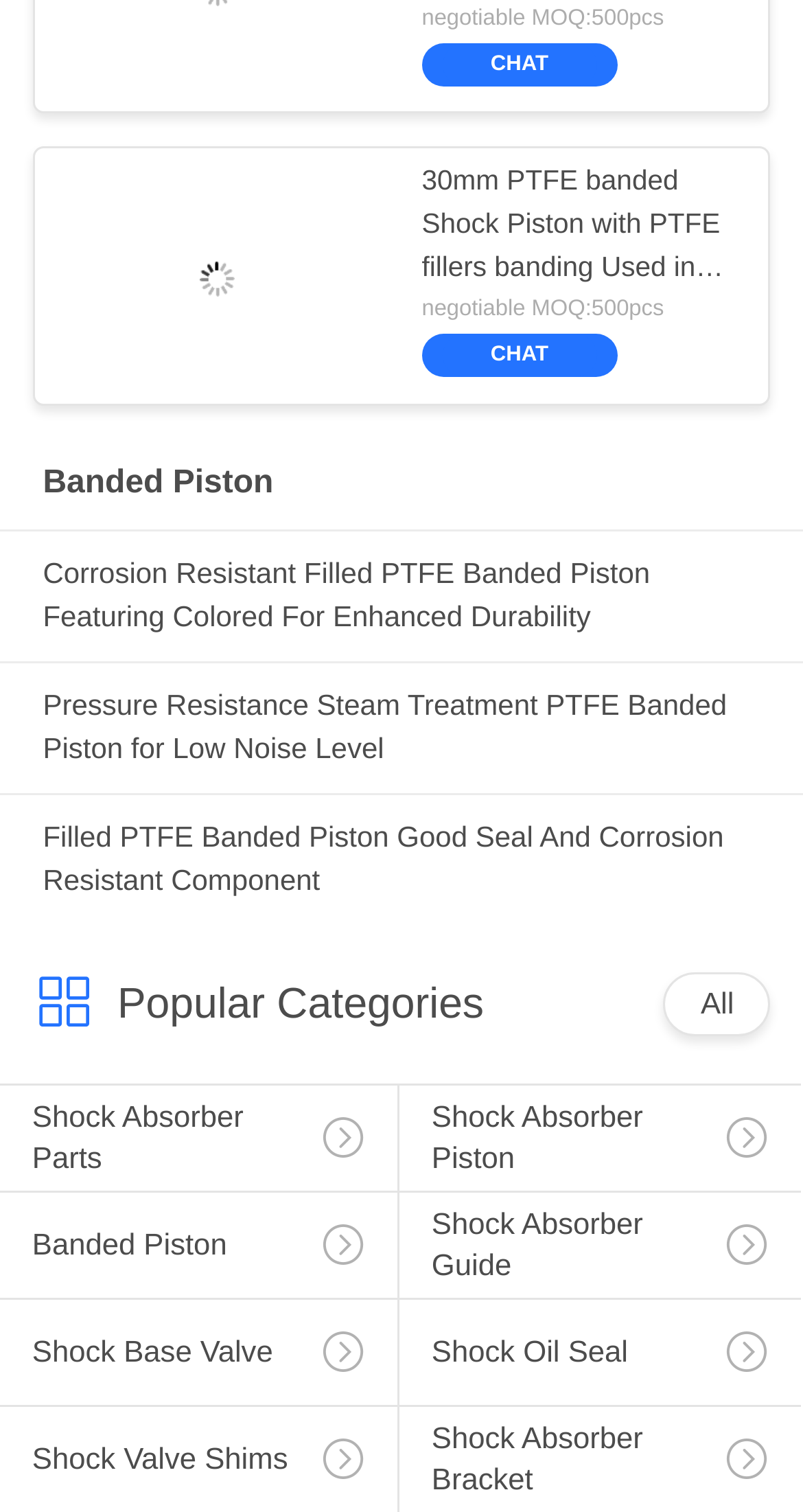Please give a short response to the question using one word or a phrase:
What type of product is featured in the image?

Shock Piston